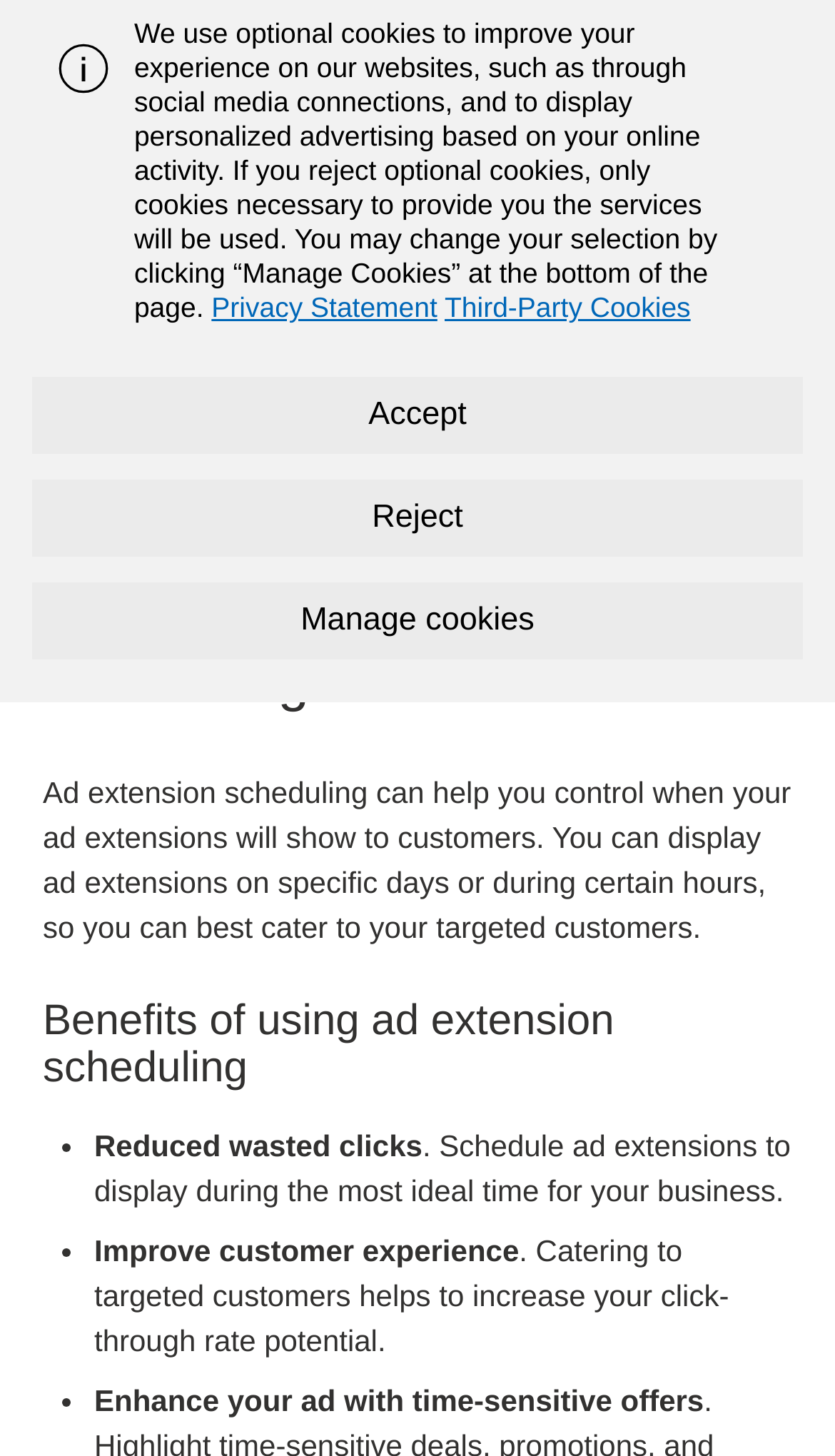What are the benefits of using ad extension scheduling?
Please look at the screenshot and answer using one word or phrase.

Three benefits